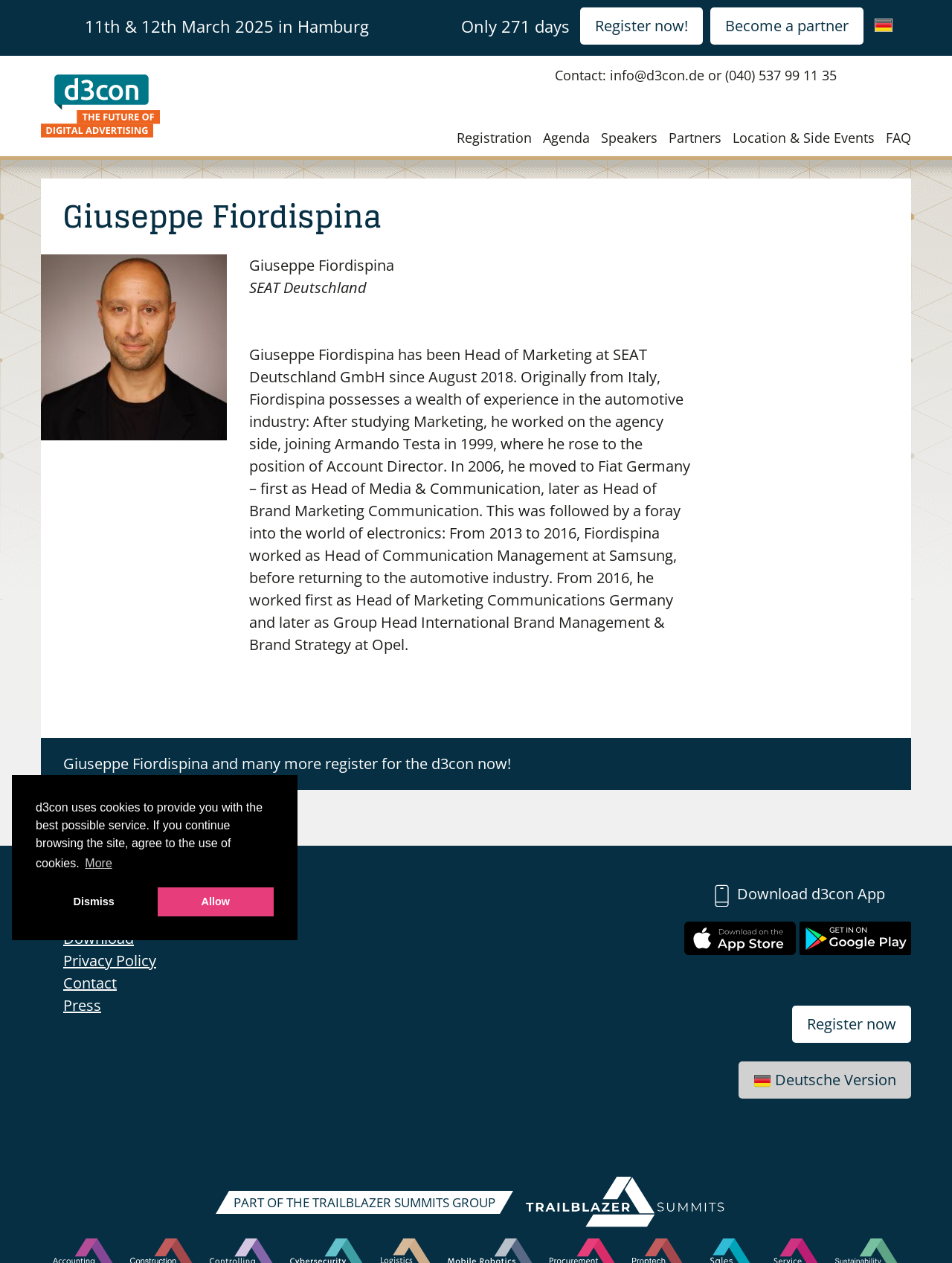Determine the bounding box coordinates of the area to click in order to meet this instruction: "check the agenda".

[0.562, 0.1, 0.62, 0.118]